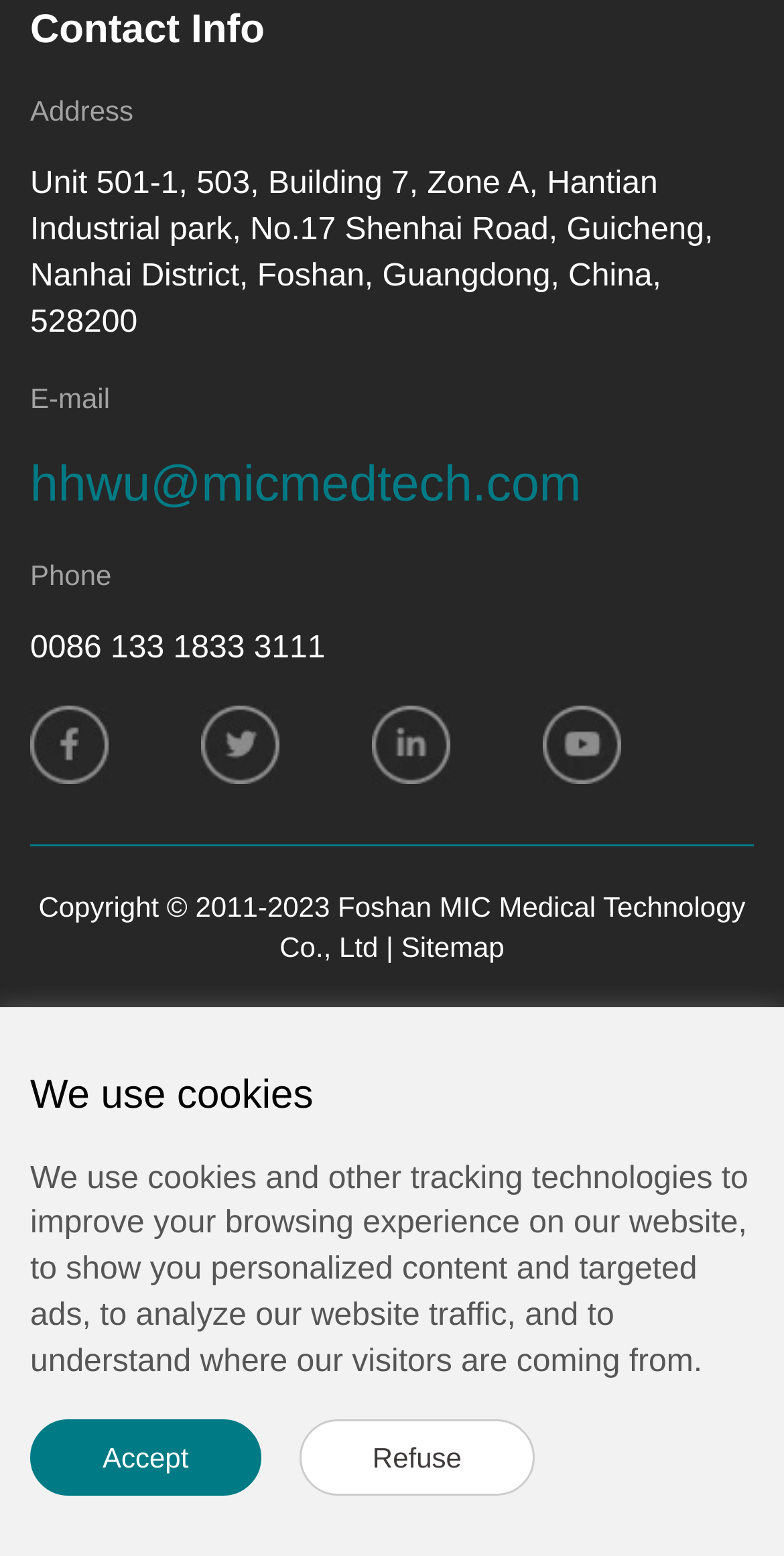Identify the bounding box coordinates of the section that should be clicked to achieve the task described: "View Facebook page".

[0.038, 0.467, 0.138, 0.487]